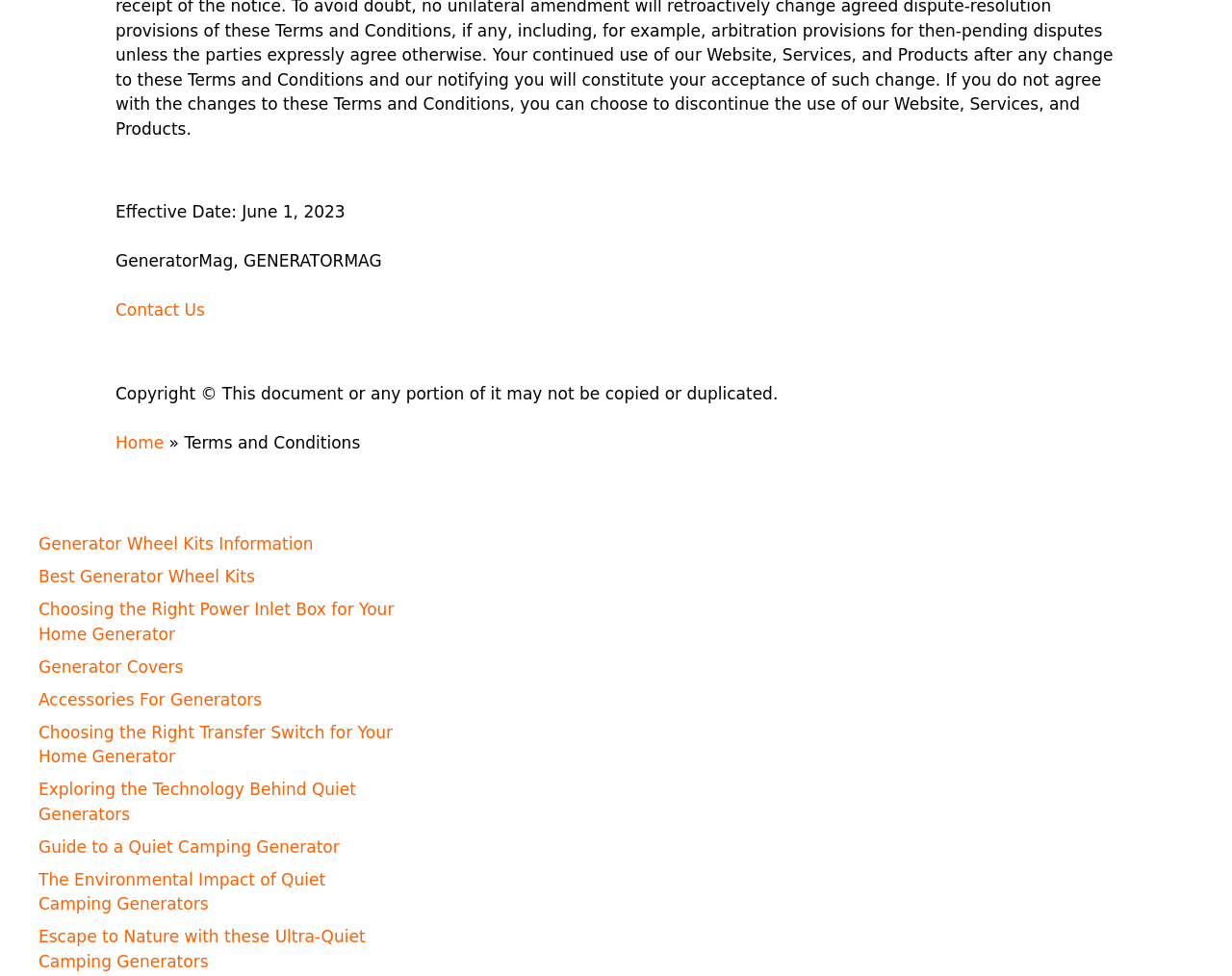Please give the bounding box coordinates of the area that should be clicked to fulfill the following instruction: "Click Contact Us". The coordinates should be in the format of four float numbers from 0 to 1, i.e., [left, top, right, bottom].

[0.094, 0.308, 0.166, 0.328]